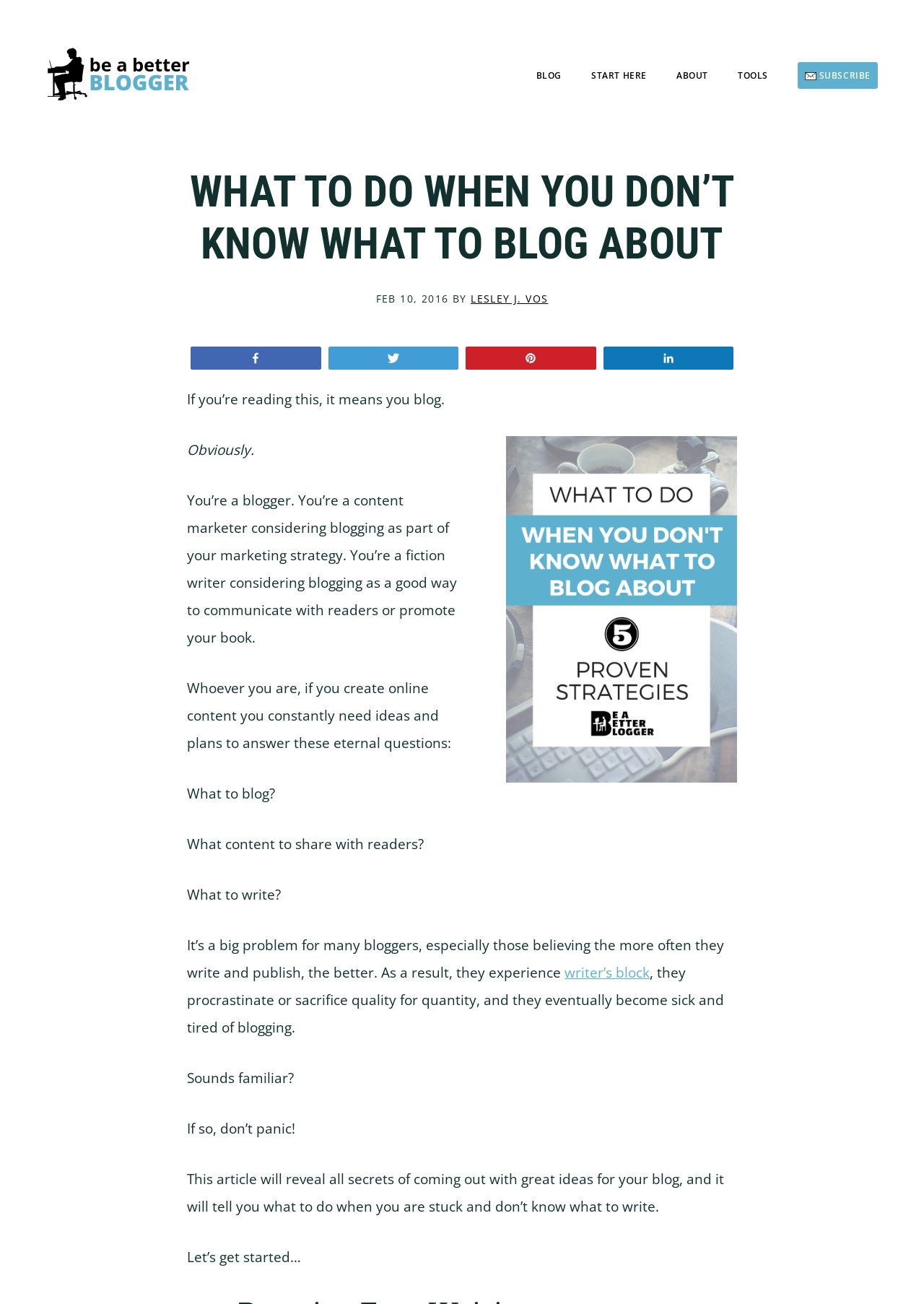Give a complete and precise description of the webpage's appearance.

The webpage is about overcoming writer's block, specifically providing five helpful strategies for bloggers. At the top, there are two "Skip to" links, followed by a link to "Be A Better Blogger" and a main navigation menu with five links: "BLOG", "START HERE", "ABOUT", "TOOLS", and "Subscribe" with a small "Subscribe" image next to it.

Below the navigation menu, there is a header section with a heading "WHAT TO DO WHEN YOU DON’T KNOW WHAT TO BLOG ABOUT" and a timestamp "FEB 10, 2016" next to the author's name "LESLEY J. VOS". 

The main content area starts with a brief introduction, followed by a series of paragraphs discussing the struggles of bloggers in coming up with ideas and plans. There are five social media sharing links ("j Share", "Tweet", "b Pin", and "f Share") placed horizontally above the main content.

The article features an image related to the topic, "5 proven strategies for defeating writer's block for bloggers", placed to the right of the text. The text continues to discuss the problems bloggers face, including writer's block, procrastination, and sacrificing quality for quantity. 

The article then transitions to a more positive tone, encouraging readers not to panic and promising to reveal secrets for coming up with great ideas for their blog. The text concludes with a call to action, "Let’s get started…".